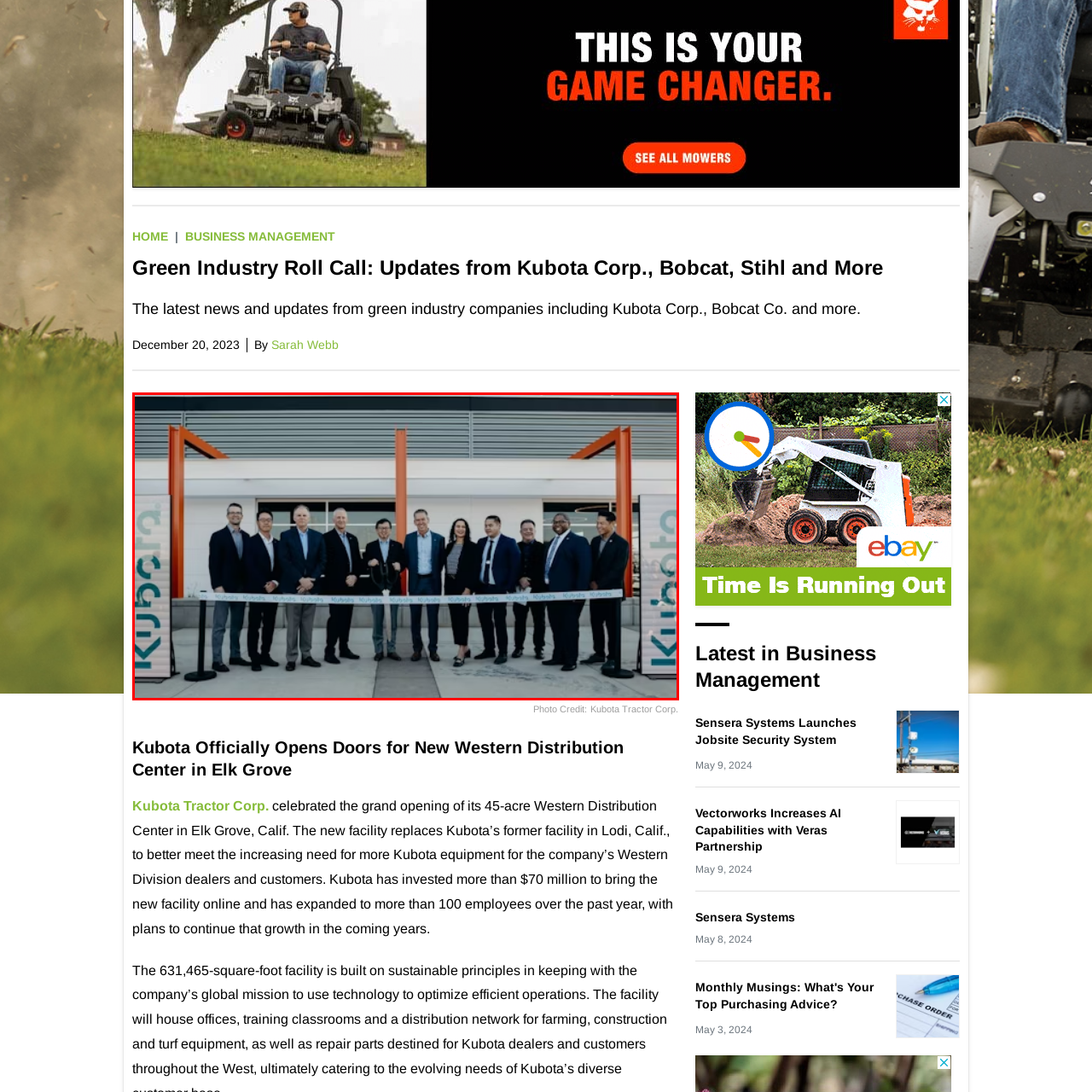Look at the section of the image marked by the red box and offer an in-depth answer to the next question considering the visual cues: What is the purpose of the ribbon cutting ceremony?

The purpose of the ribbon cutting ceremony can be inferred from the caption, which describes the scene as a 'ceremonial ribbon cutting, symbolizing the official launch of the facility'. This implies that the ribbon cutting ceremony is a symbolic act to mark the official opening of the new Western Distribution Center.